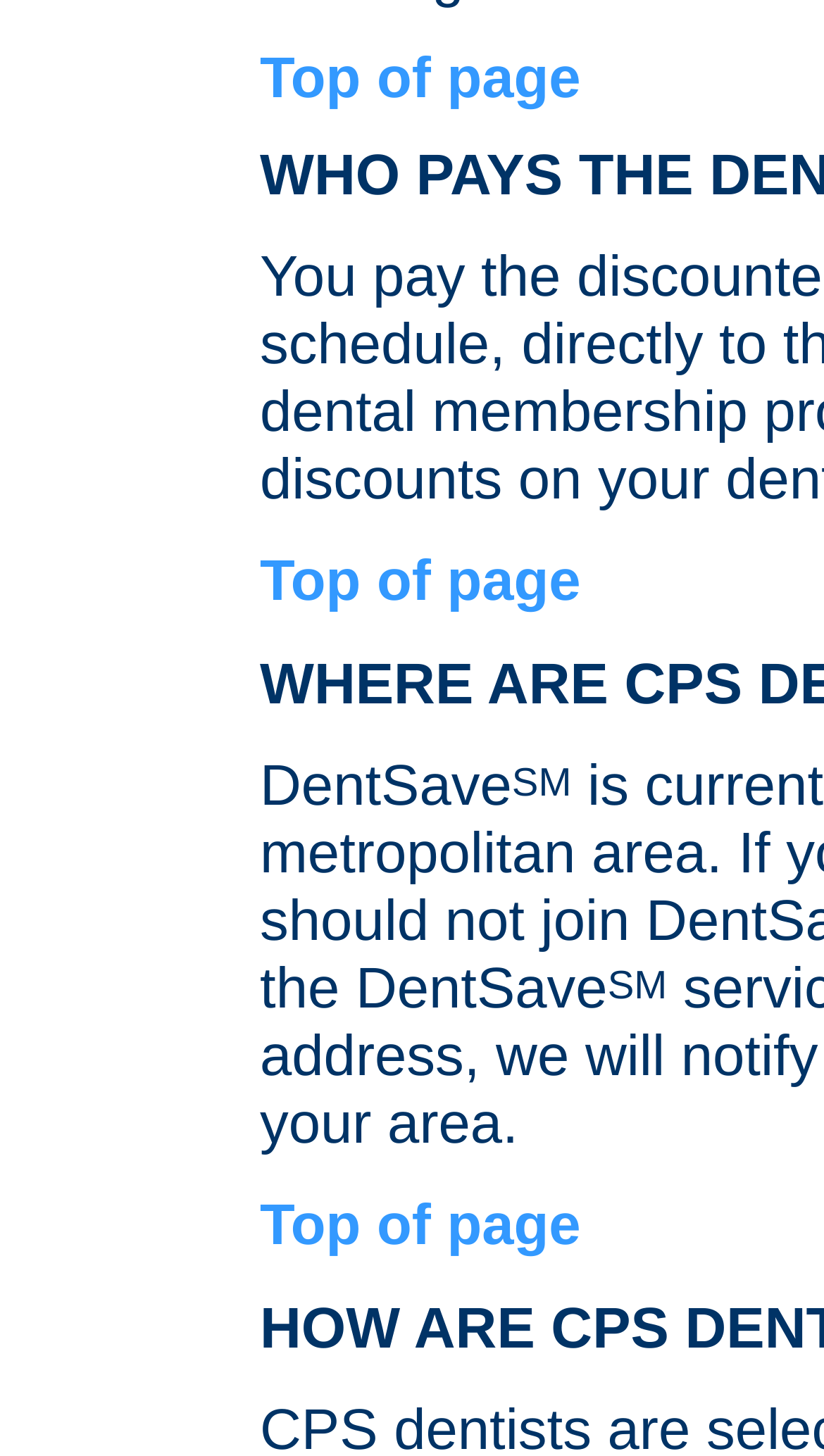What is the text of the top-left link?
Answer the question in a detailed and comprehensive manner.

The top-left link has a bounding box with coordinates [0.315, 0.03, 0.705, 0.075] and its OCR text is 'Top of page'.